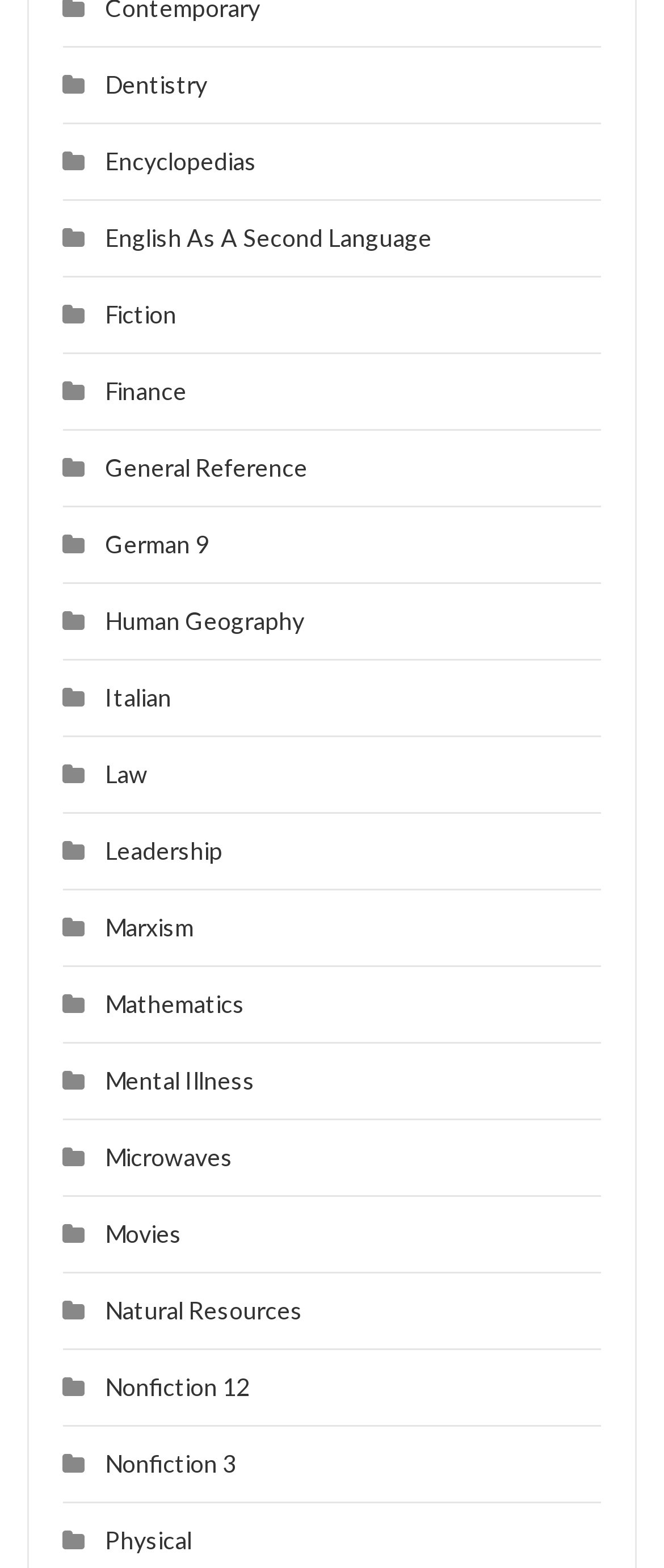Find the bounding box coordinates of the element to click in order to complete the given instruction: "Access Physical."

[0.158, 0.973, 0.289, 0.991]